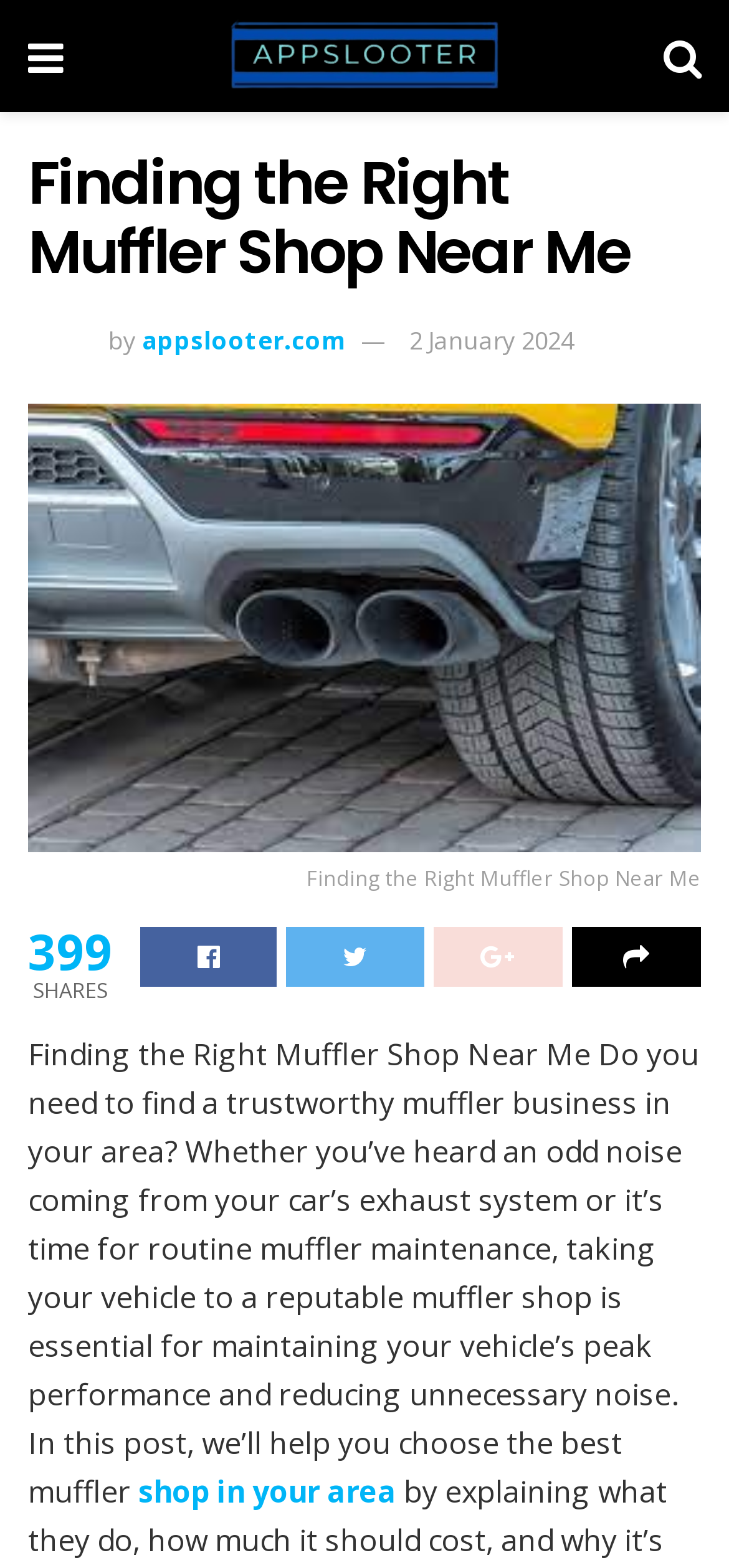Please answer the following question using a single word or phrase: 
How many shares does the article have?

399